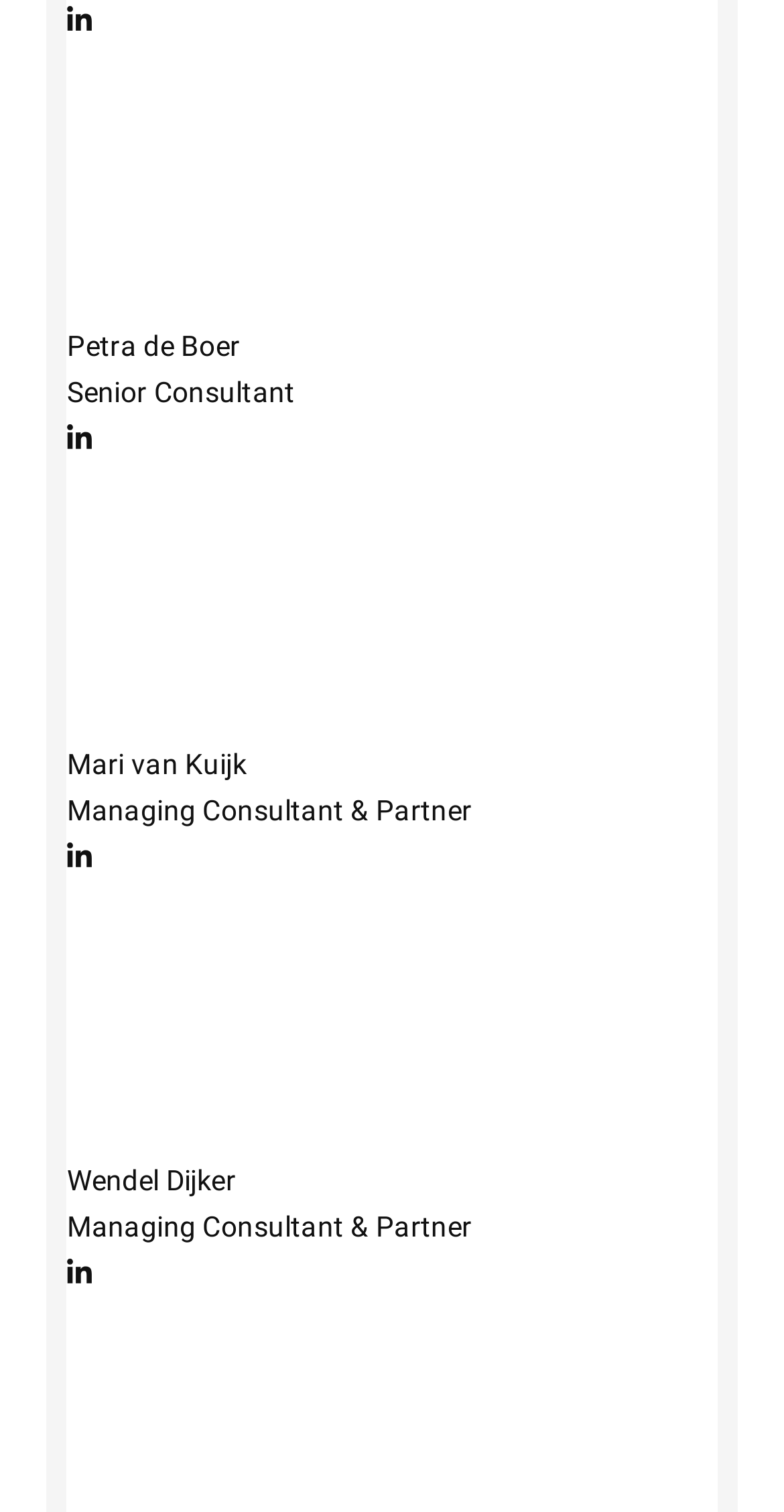Please mark the clickable region by giving the bounding box coordinates needed to complete this instruction: "Log in to reply".

None